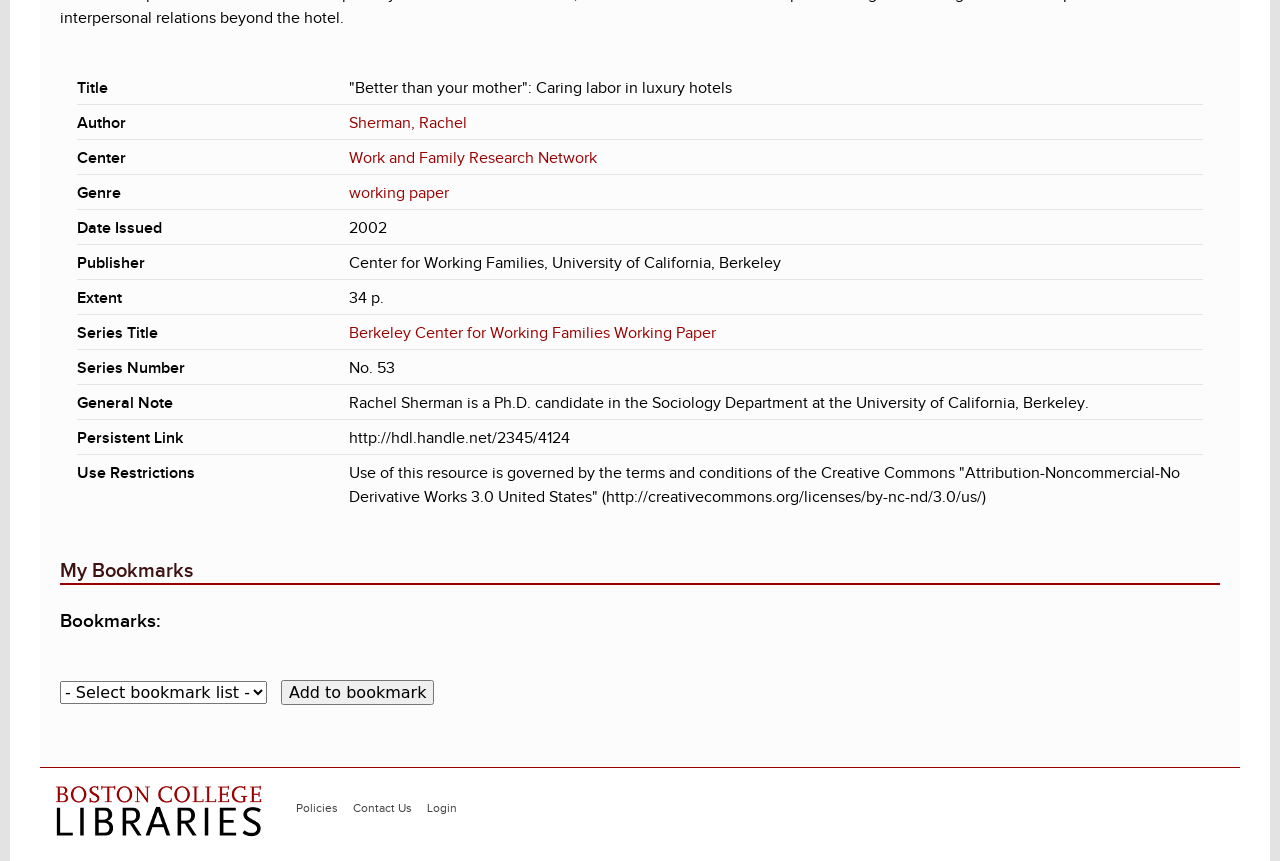Please find the bounding box for the UI component described as follows: "(Very preliminary) 2023 COF posted".

None